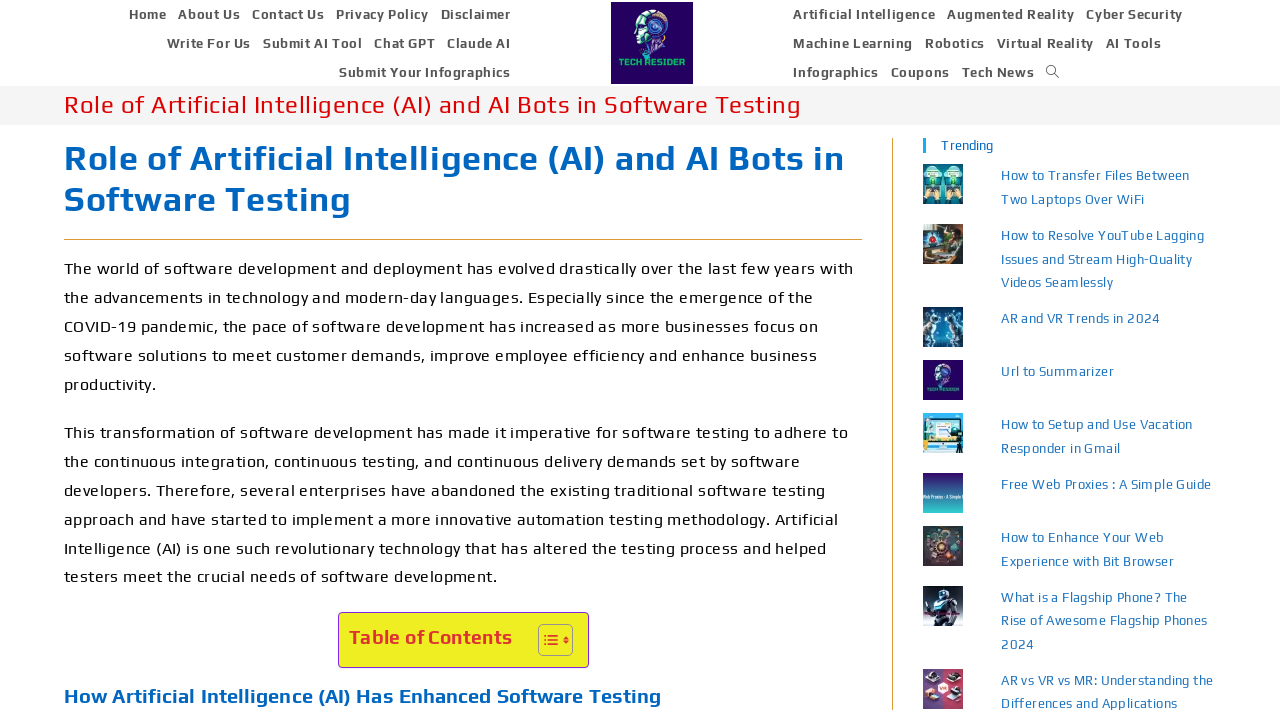Describe all the significant parts and information present on the webpage.

The webpage is about the role of artificial intelligence and AI bots in software testing. At the top, there is a navigation menu with links to "Home", "About Us", "Contact Us", "Privacy Policy", "Disclaimer", "Write For Us", "Submit AI Tool", "Chat GPT", "Claude AI", and "Submit Your Infographics". Below the navigation menu, there is a logo of "Tech Resider" with a link to the homepage.

On the left side, there are several categories listed, including "Artificial Intelligence", "Augmented Reality", "Cyber Security", "Machine Learning", "Robotics", "Virtual Reality", "AI Tools", "Infographics", "Coupons", and "Tech News". Each category has a link to a related page.

The main content of the webpage is divided into several sections. The first section has a heading "Role of Artificial Intelligence (AI) and AI Bots in Software Testing" and a brief introduction to the topic. The introduction explains how the software development and deployment process has evolved with the advancements in technology and the emergence of the COVID-19 pandemic.

The second section has a heading "How Artificial Intelligence (AI) Has Enhanced Software Testing" and discusses the role of AI in software testing. This section is followed by a table of contents with links to different parts of the article.

On the right side, there is a section titled "Trending" with several links to popular articles, including "How to Transfer Files Between Two Laptops Over WiFi", "How to Resolve YouTube Lagging Issues and Stream High-Quality Videos Seamlessly", "AR and VR Trends in 2024", and several others. Each article has a thumbnail image and a brief summary.